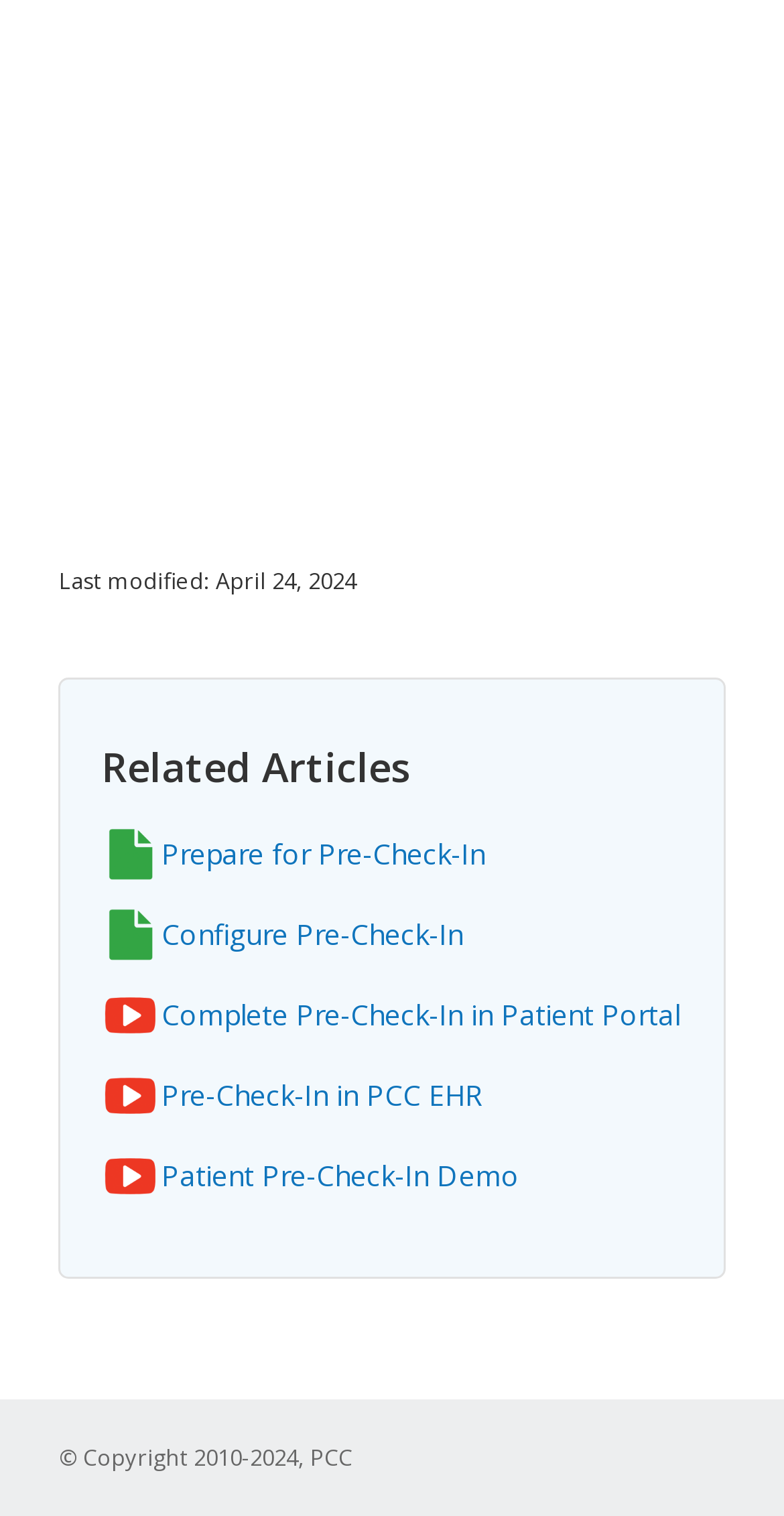Give a concise answer using only one word or phrase for this question:
What is the position of the 'Related Articles' heading on the webpage?

Middle